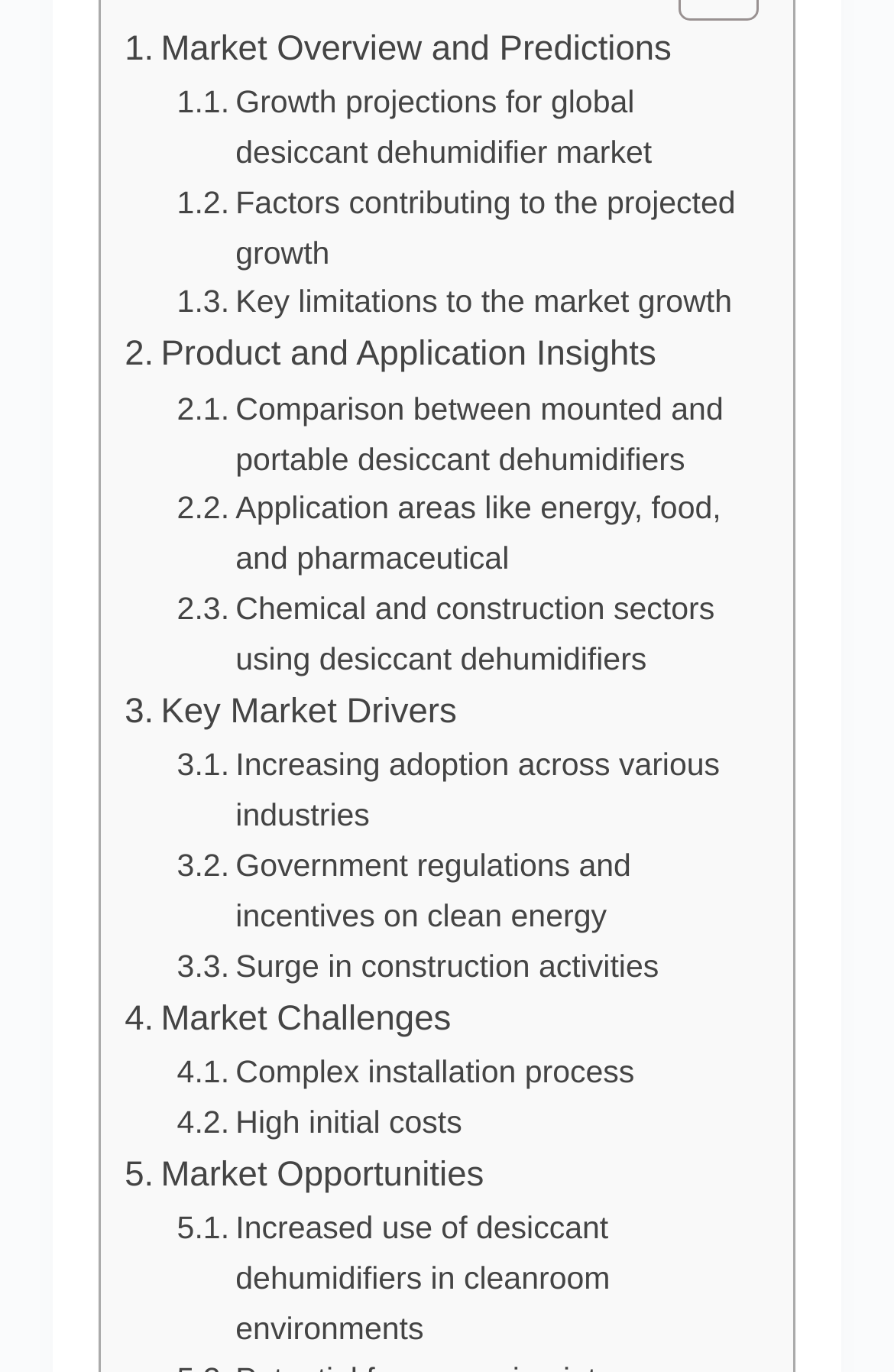Give a one-word or short phrase answer to the question: 
How many sections are there on this webpage?

5